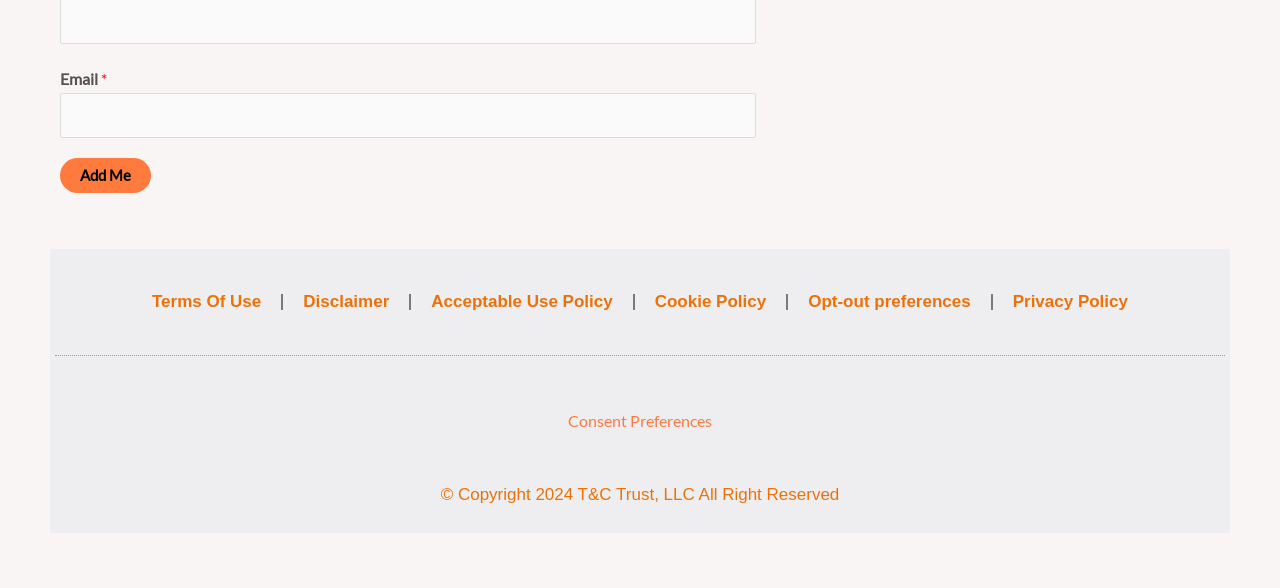What is the copyright year mentioned at the bottom?
Look at the webpage screenshot and answer the question with a detailed explanation.

The StaticText element at the bottom of the webpage mentions '© Copyright 2024 T&C Trust, LLC All Right Reserved', which indicates the copyright year as 2024.